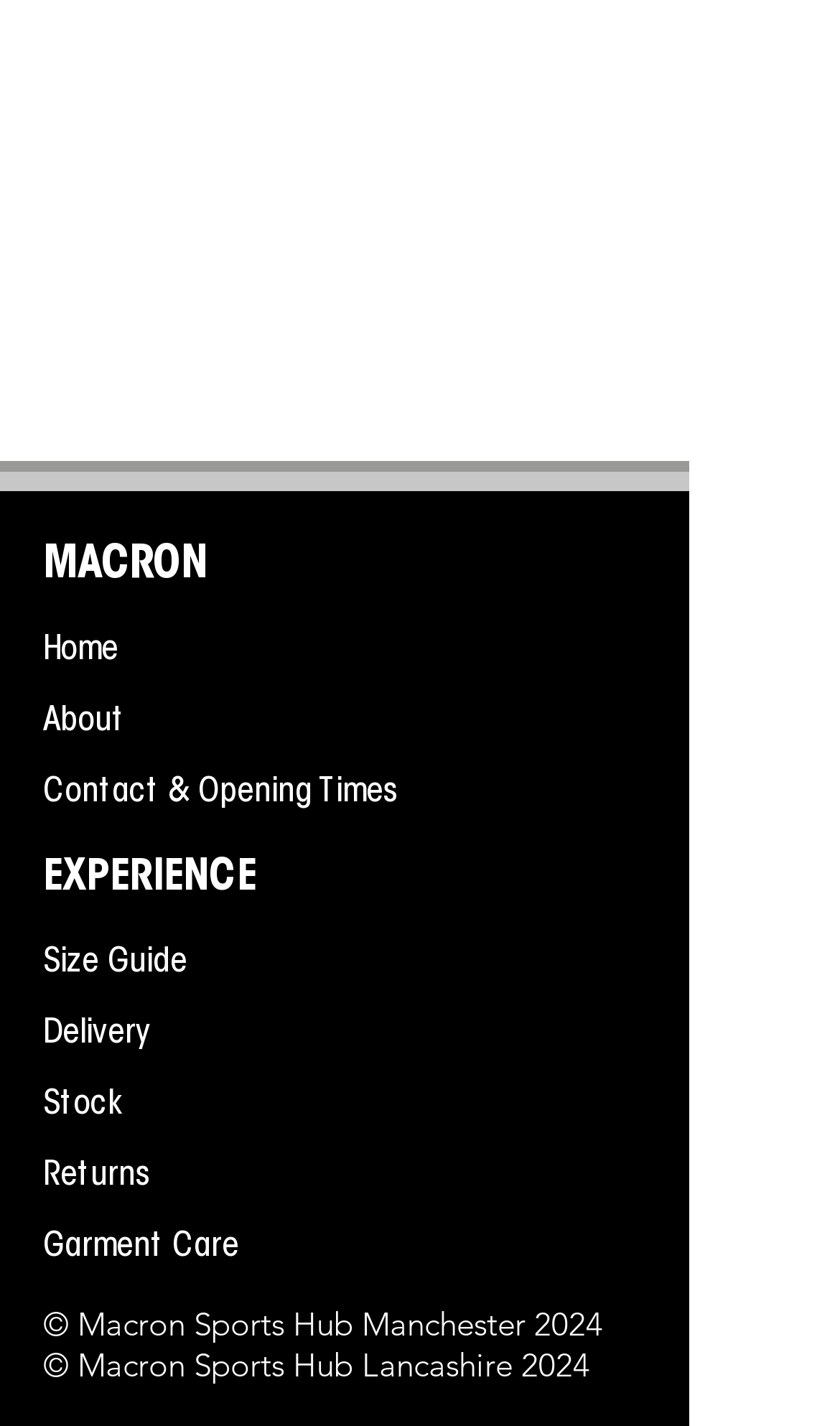Please find the bounding box coordinates of the element that needs to be clicked to perform the following instruction: "Read the Quick Tips". The bounding box coordinates should be four float numbers between 0 and 1, represented as [left, top, right, bottom].

None